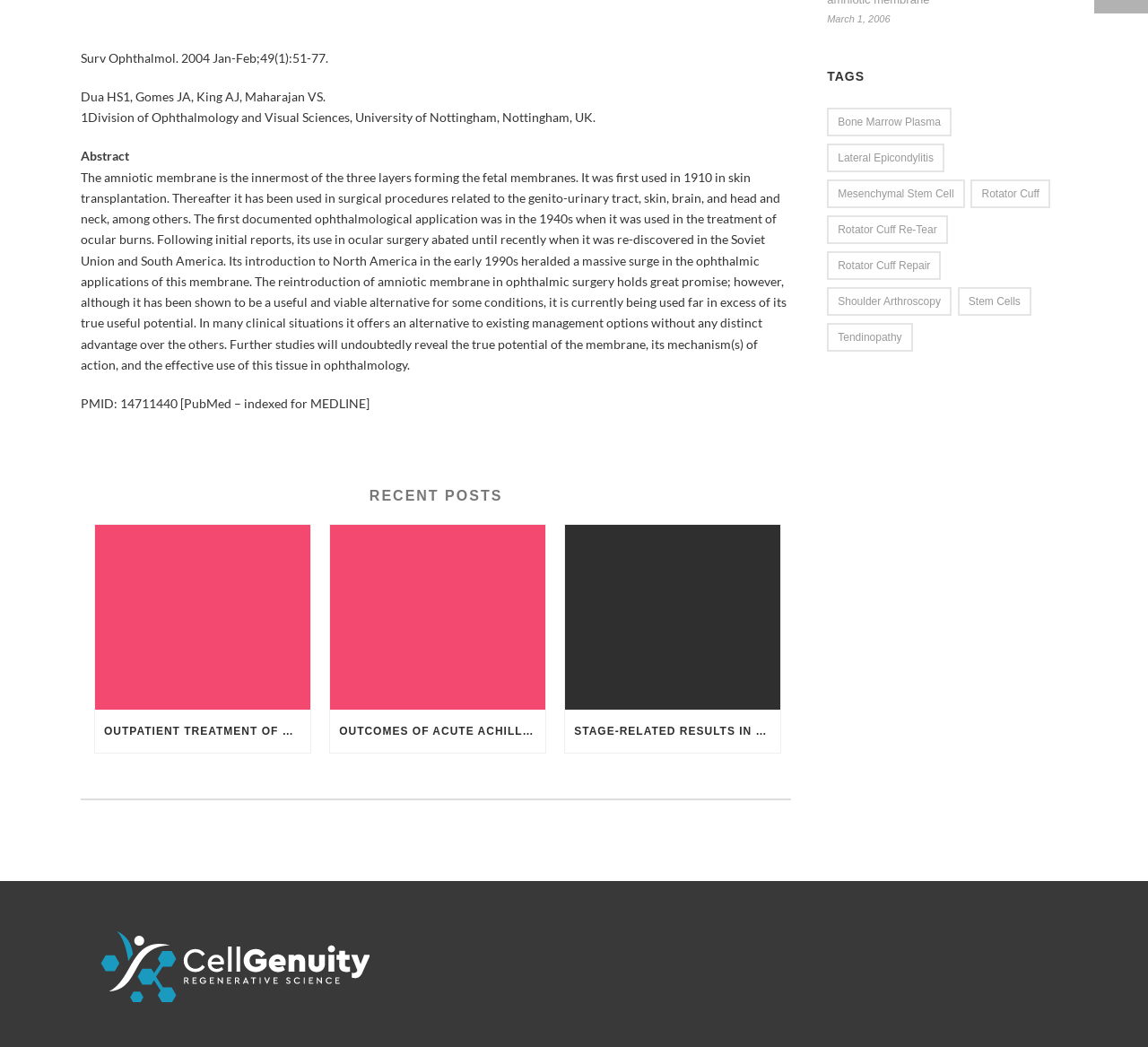Provide the bounding box coordinates for the specified HTML element described in this description: "lateral epicondylitis". The coordinates should be four float numbers ranging from 0 to 1, in the format [left, top, right, bottom].

[0.72, 0.138, 0.823, 0.165]